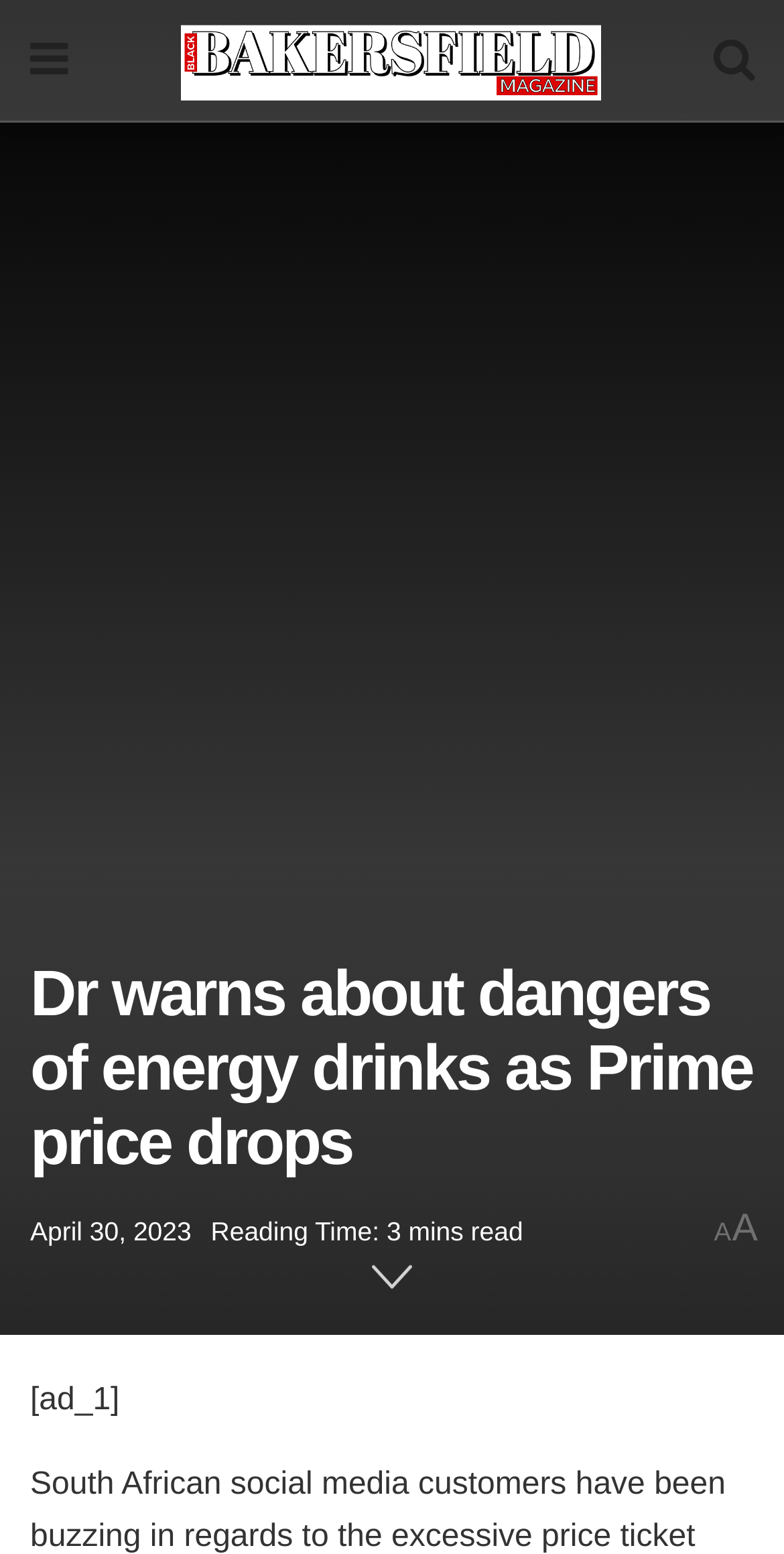Offer a detailed account of what is visible on the webpage.

The webpage appears to be an article page from Bakersfield Black Magazine. At the top left, there is a small icon represented by '\uf0c9', which is likely a social media or sharing button. Next to it, there is a link to the magazine's name, accompanied by an image of the magazine's logo. 

On the opposite side, at the top right, there is another icon represented by '\uf002', which might be a search or menu button. 

Below these elements, the main heading of the article is prominently displayed, reading "Dr warns about dangers of energy drinks as Prime price drops". 

Underneath the heading, there is a link indicating the article's publication date, "April 30, 2023". Adjacent to it, a text states "Reading Time: 3 mins read", suggesting the estimated time required to read the article. 

Further down, there is a small text "[ad_1]", which likely indicates the presence of an advertisement on the page.